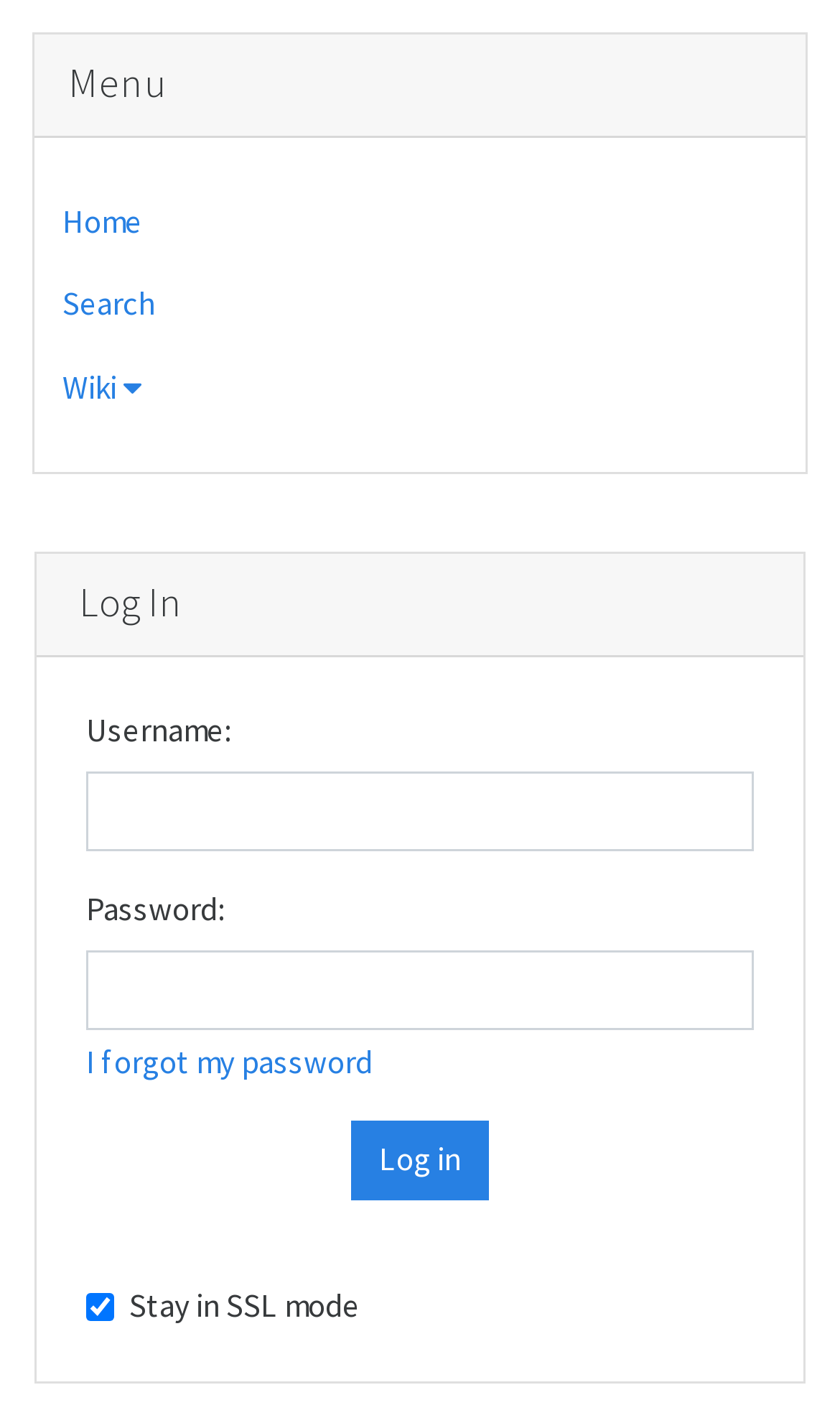What is the first menu item? From the image, respond with a single word or brief phrase.

Home